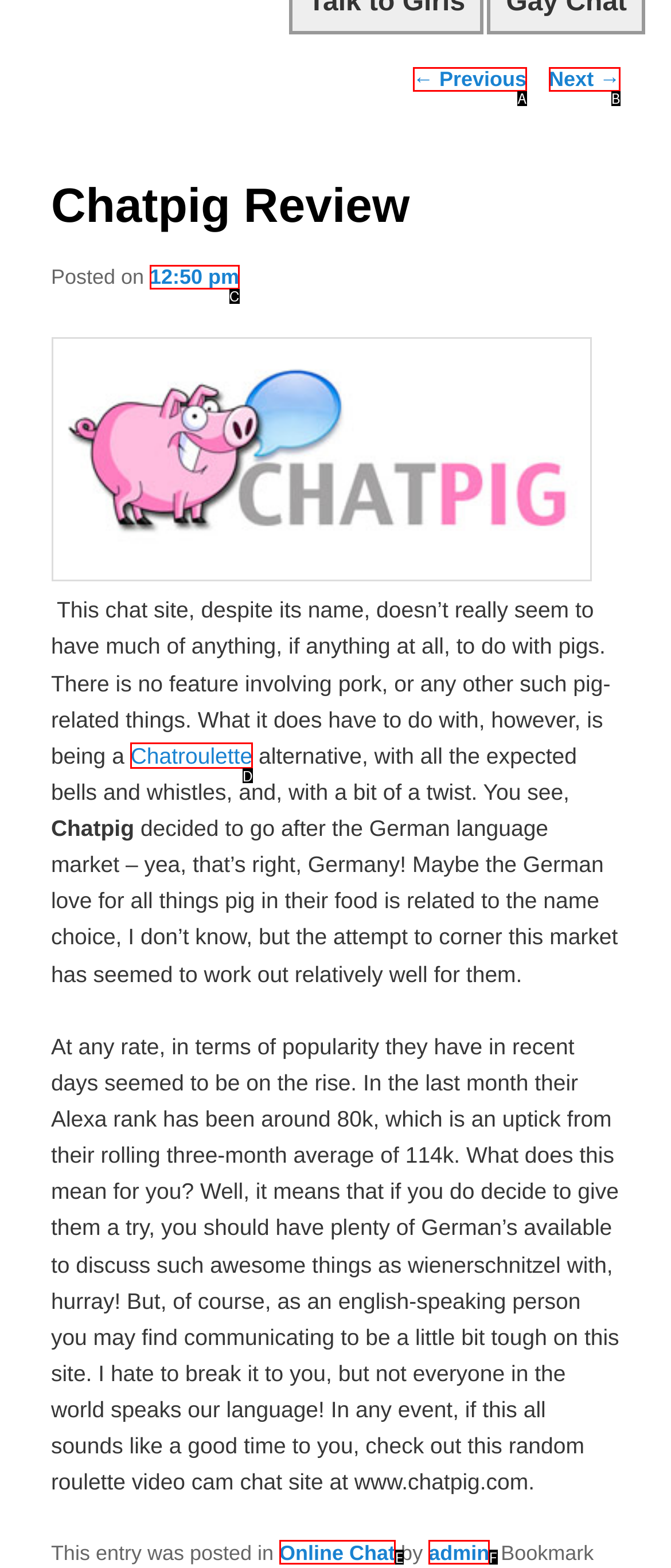Given the description: admin, pick the option that matches best and answer with the corresponding letter directly.

F